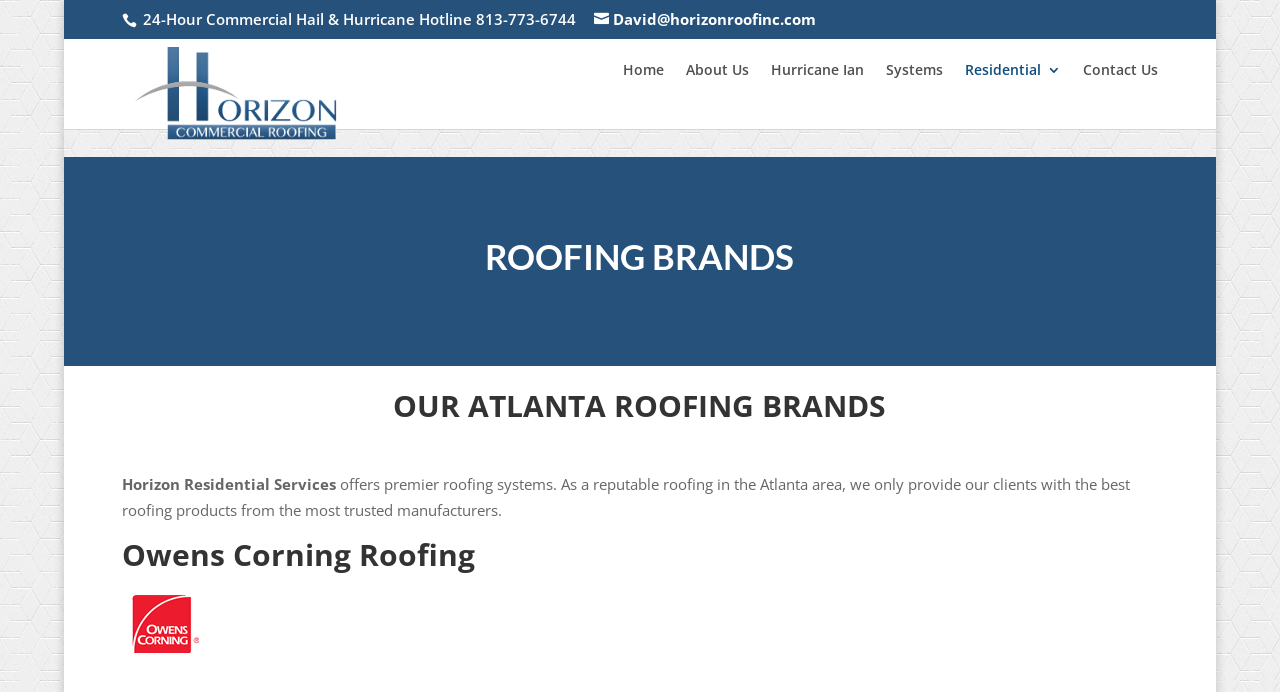Please specify the bounding box coordinates of the clickable section necessary to execute the following command: "Email David".

[0.464, 0.013, 0.637, 0.042]